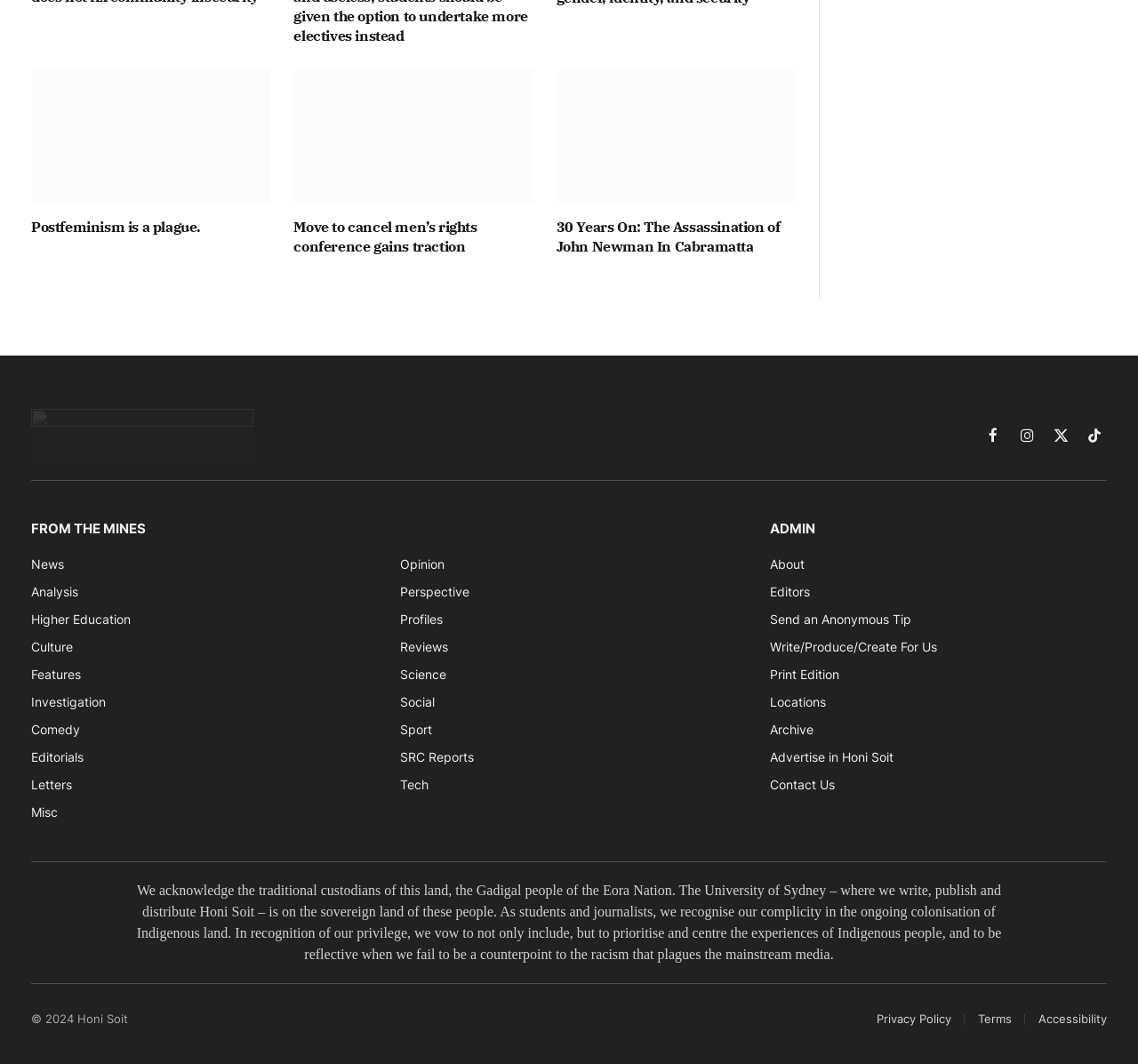How many social media links are there?
Kindly answer the question with as much detail as you can.

I found four social media links at the top of the page, which are Facebook, Instagram, Twitter, and TikTok. These links are represented by elements [701], [702], [703], and [704] respectively.